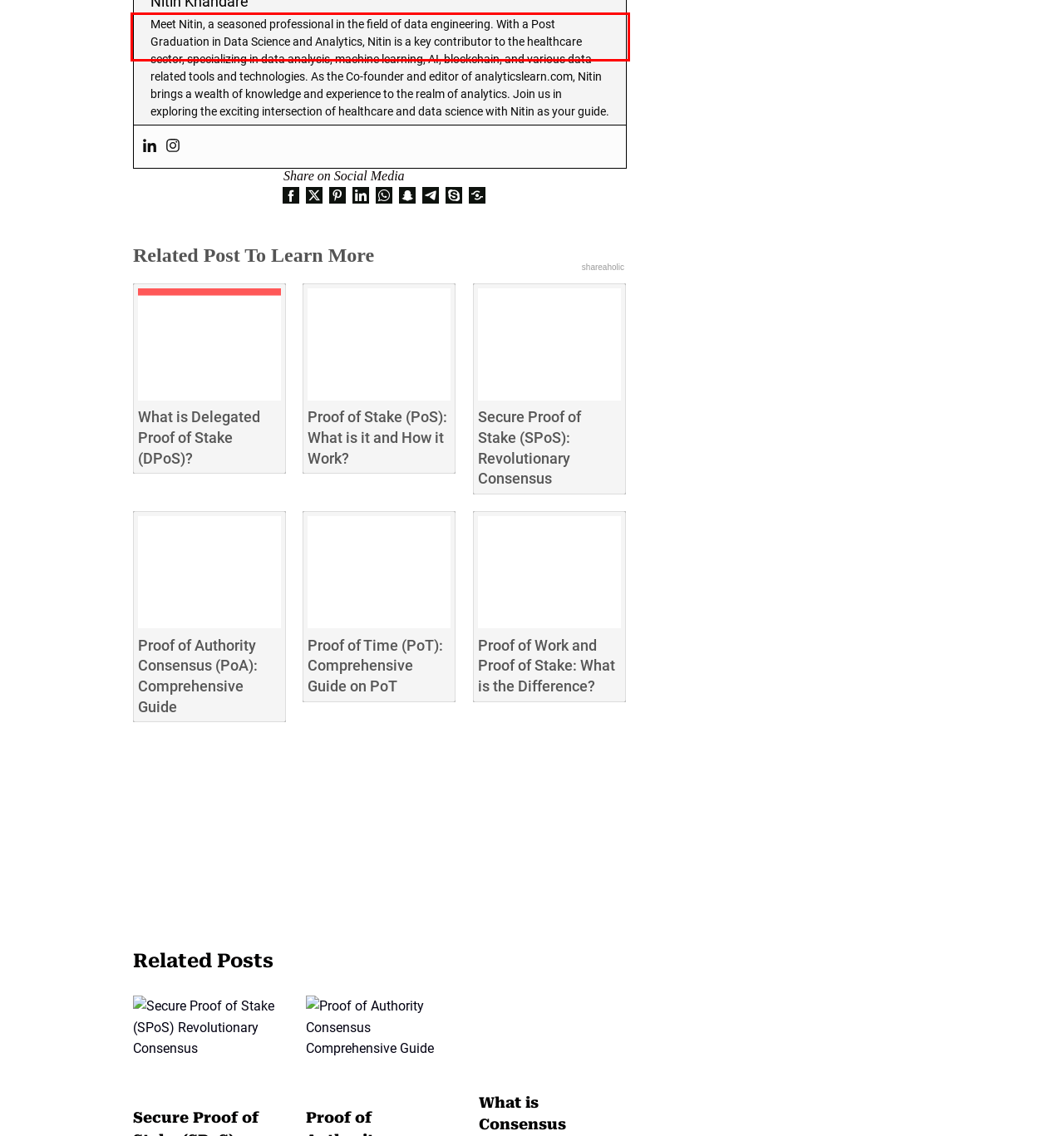Using the provided webpage screenshot, identify and read the text within the red rectangle bounding box.

For example, Bitcoin’s original chain data has already reached close to 150GB, which cannot be easily stored on most smartphones.